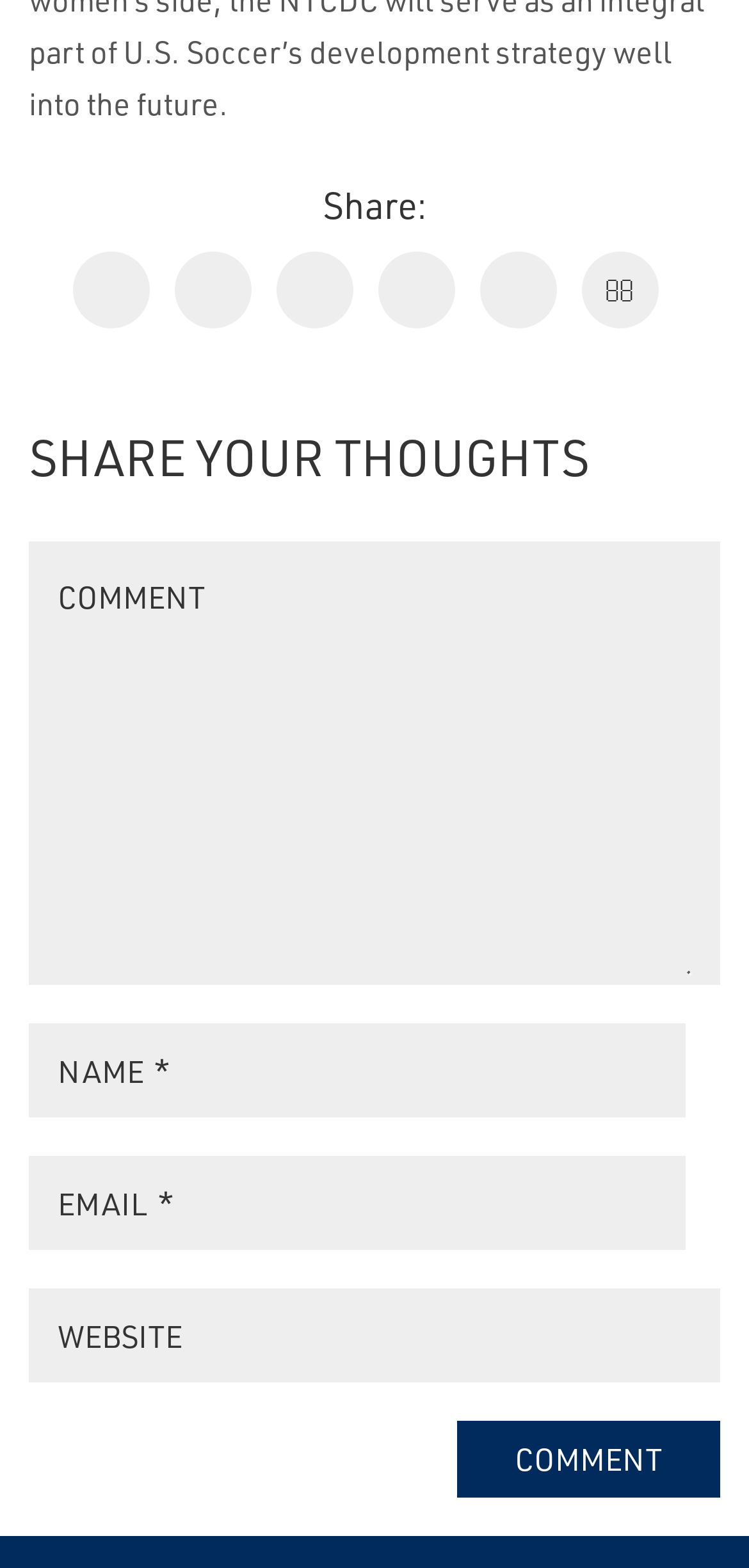Identify the bounding box of the UI component described as: "parent_node: EMAIL aria-describedby="email-notes" name="email"".

[0.233, 0.743, 0.877, 0.791]